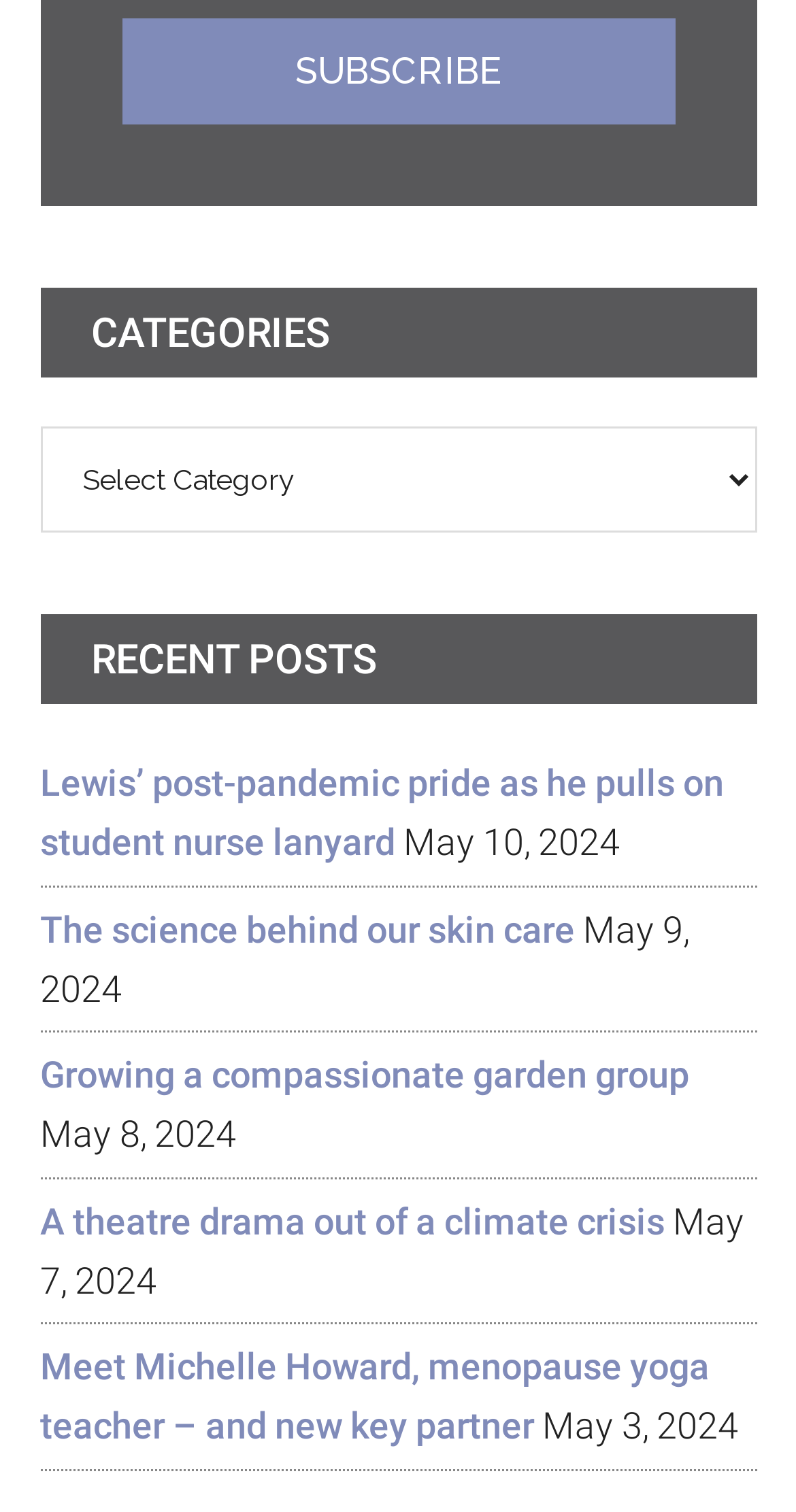How many recent posts are displayed?
Using the information from the image, answer the question thoroughly.

There are five links under the 'RECENT POSTS' heading, each representing a recent post, with their corresponding dates.